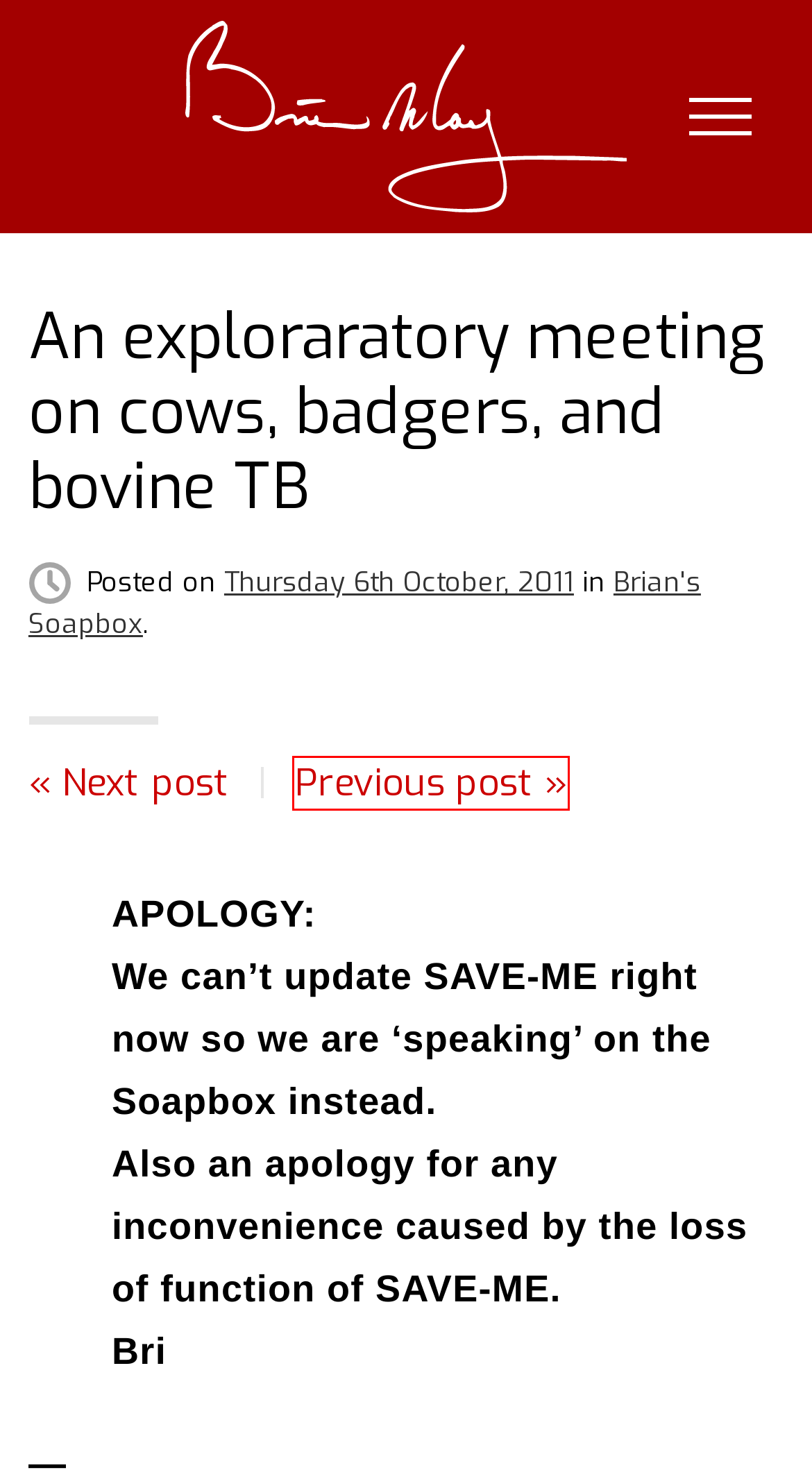Look at the screenshot of a webpage, where a red bounding box highlights an element. Select the best description that matches the new webpage after clicking the highlighted element. Here are the candidates:
A. Death of Steve Jobs - R.I.P. - brianmay.com
B. What's New - brianmay.com
C. Our Call To Arms - brianmay.com
D. So so disgusted that this still goes on - brianmay.com
E. Save Me Trust Archives - brianmay.com
F. brianmay.com - Home
G. In a good jolly Christmas mood - Windlesham Lights switch-on [2 Dec 22] - brianmay.com
H. Queen News Archives - brianmay.com

A